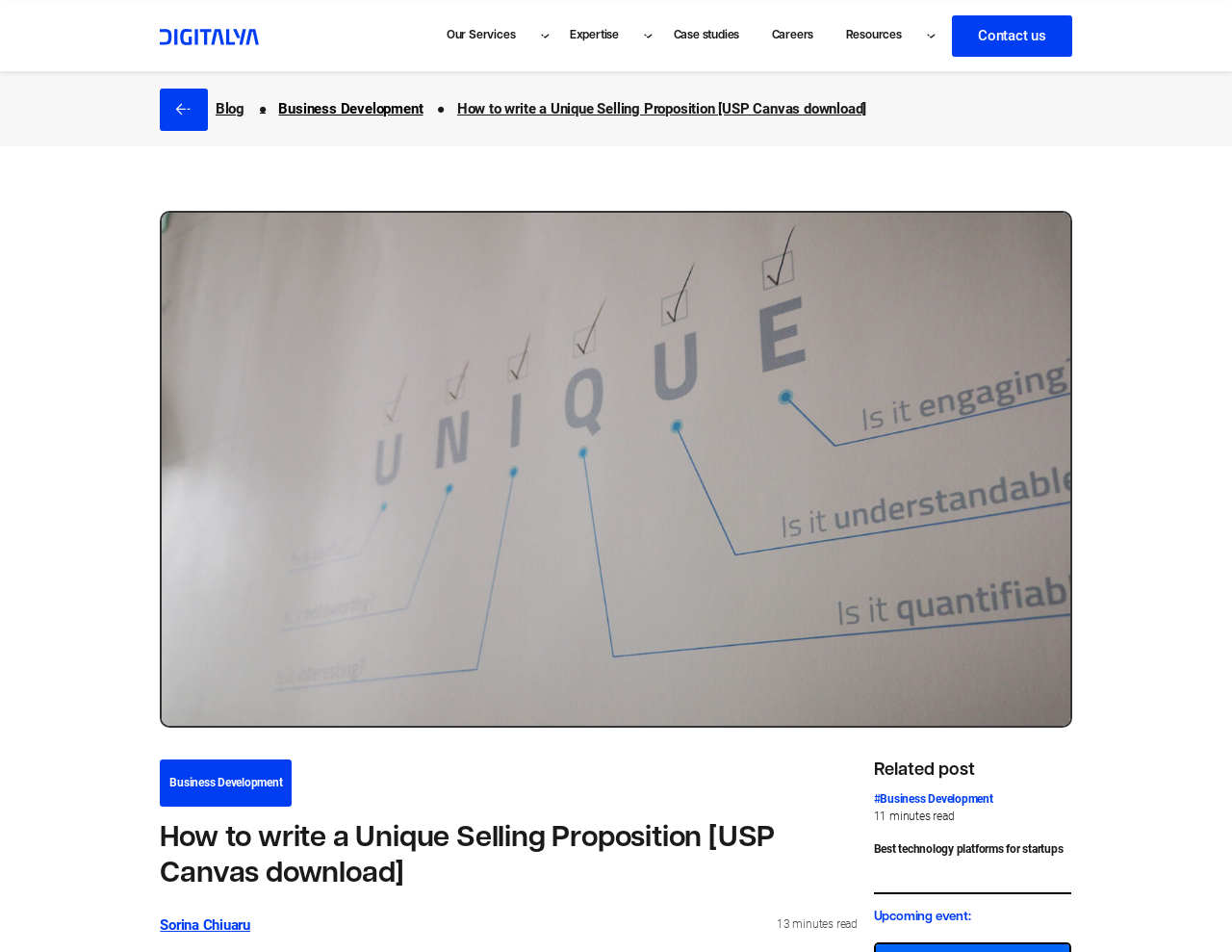Point out the bounding box coordinates of the section to click in order to follow this instruction: "Visit the 'Blog' page".

[0.175, 0.105, 0.199, 0.125]